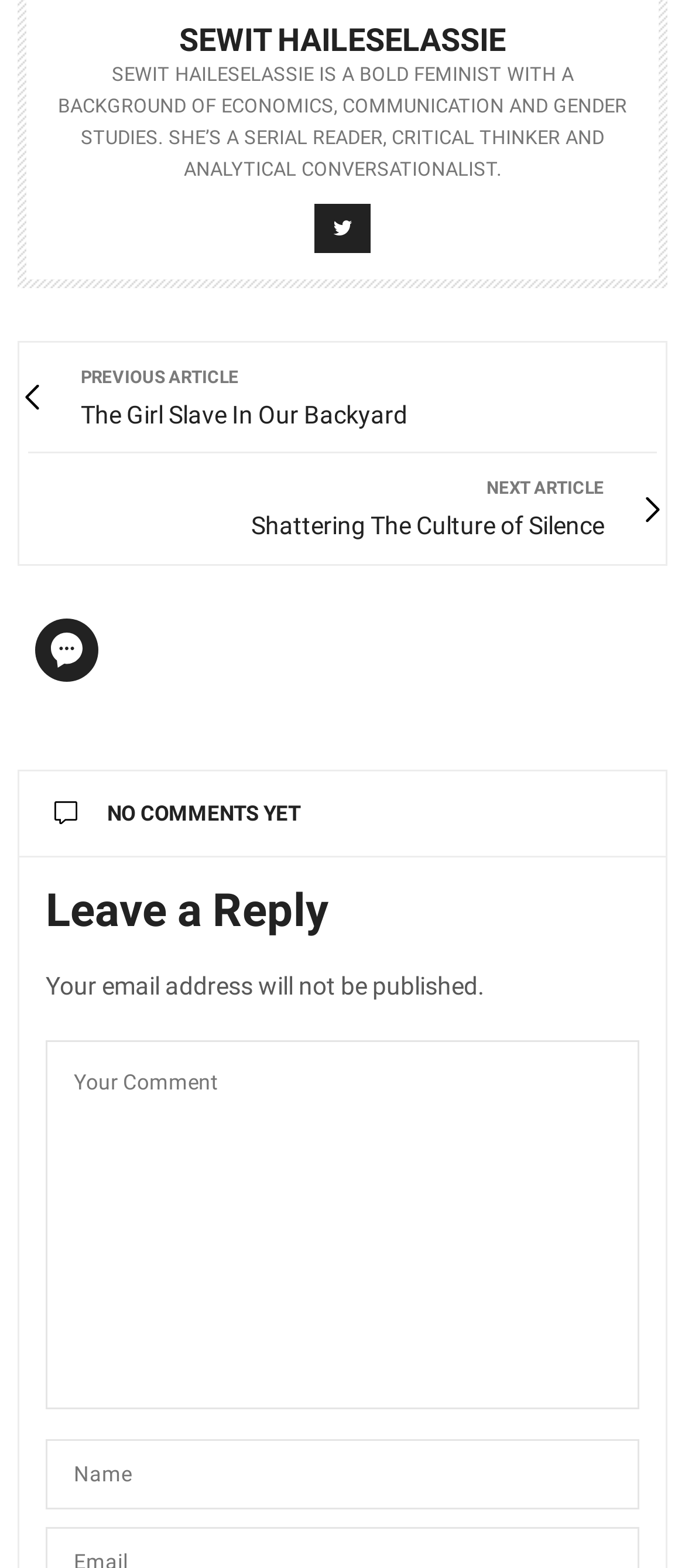From the screenshot, find the bounding box of the UI element matching this description: "0". Supply the bounding box coordinates in the form [left, top, right, bottom], each a float between 0 and 1.

[0.05, 0.394, 0.142, 0.435]